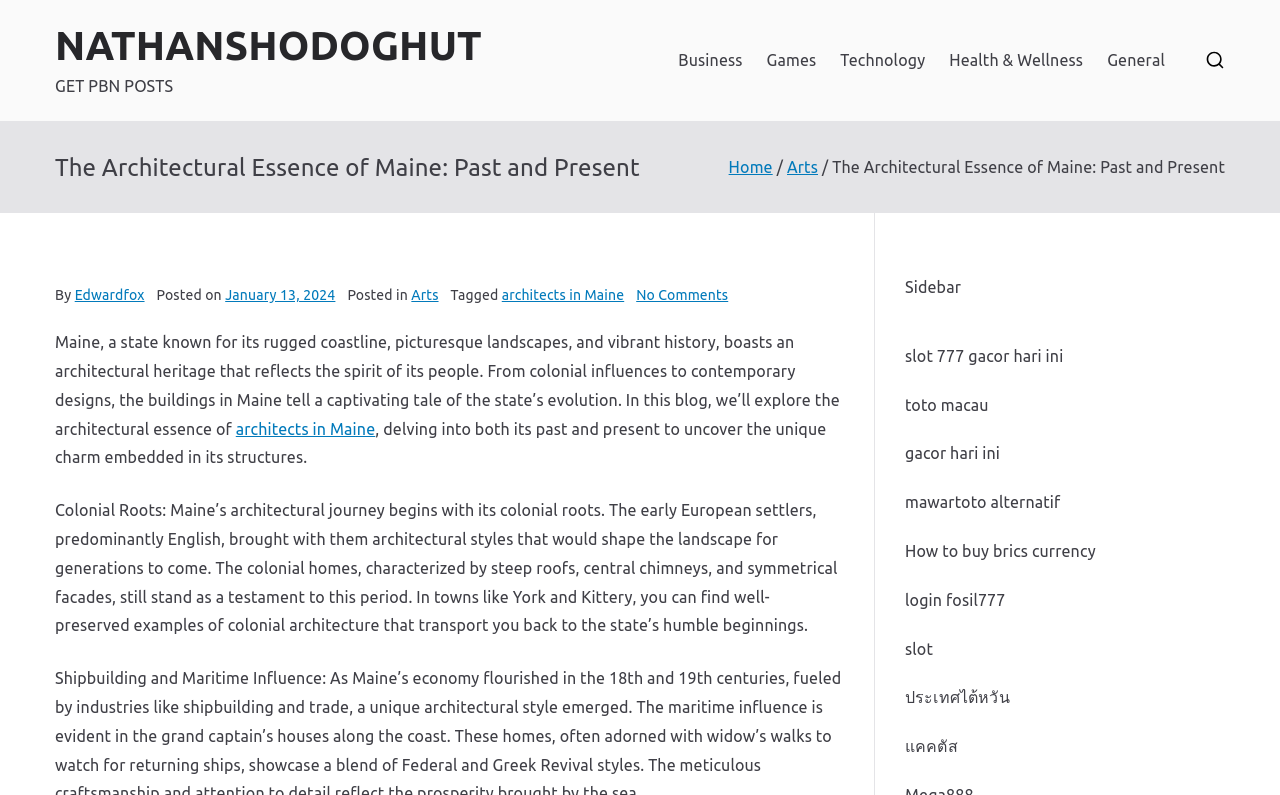Provide your answer to the question using just one word or phrase: What is the date of the blog post?

January 13, 2024